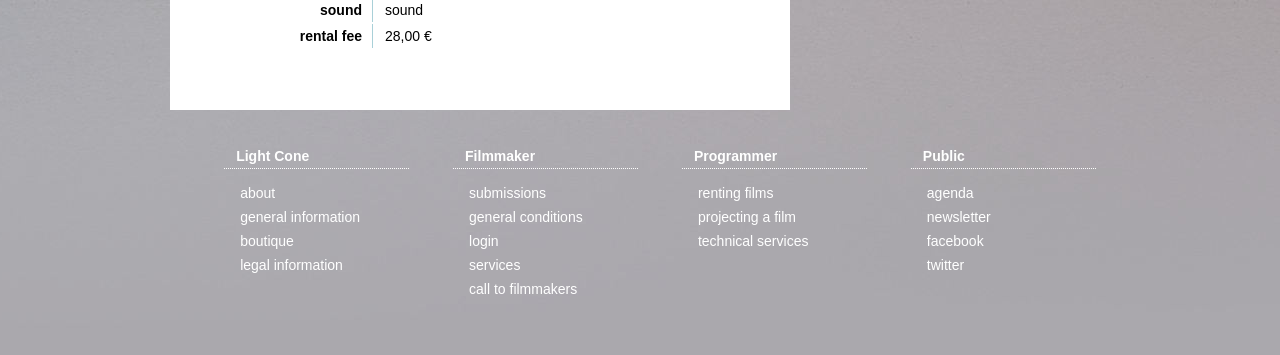Please locate the bounding box coordinates of the element that needs to be clicked to achieve the following instruction: "view rental fee". The coordinates should be four float numbers between 0 and 1, i.e., [left, top, right, bottom].

[0.158, 0.068, 0.291, 0.135]